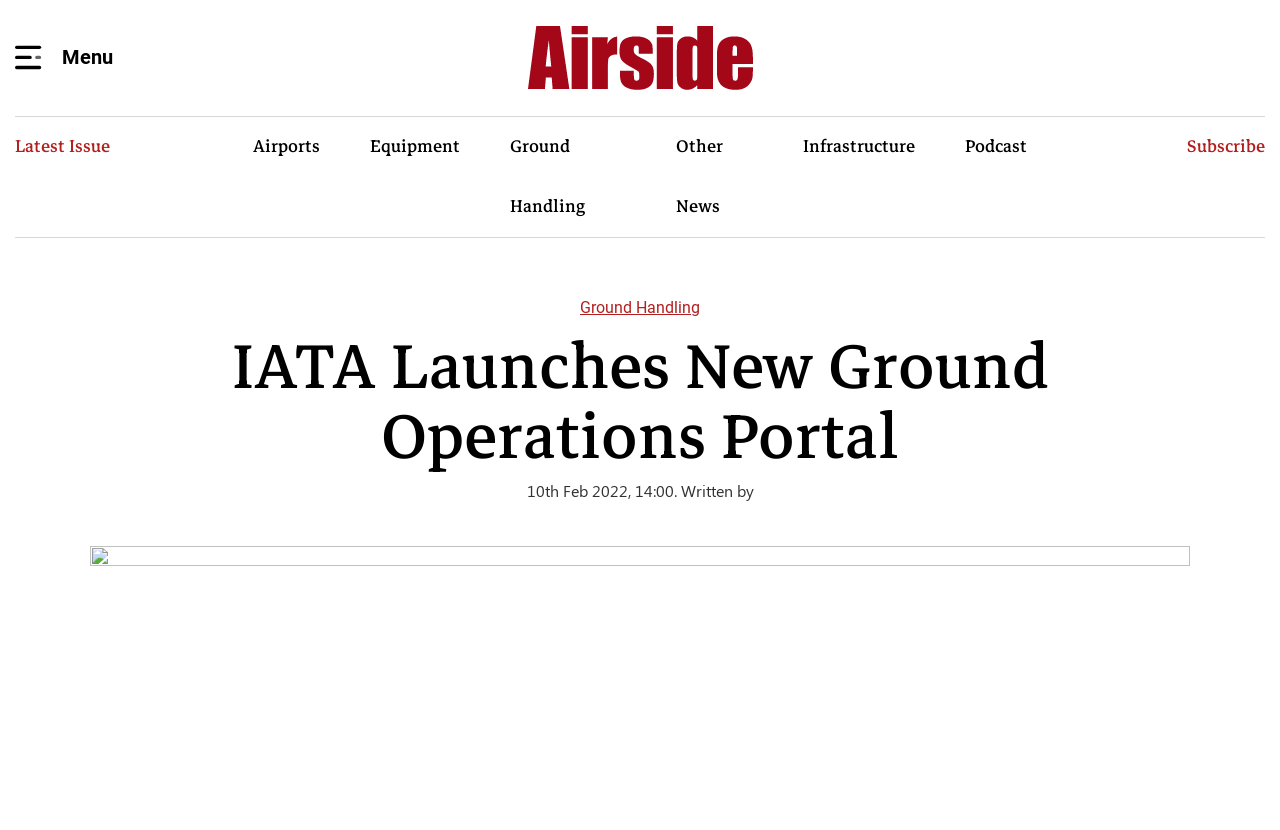How many links are there under the 'Menu' section?
Look at the image and answer with only one word or phrase.

7